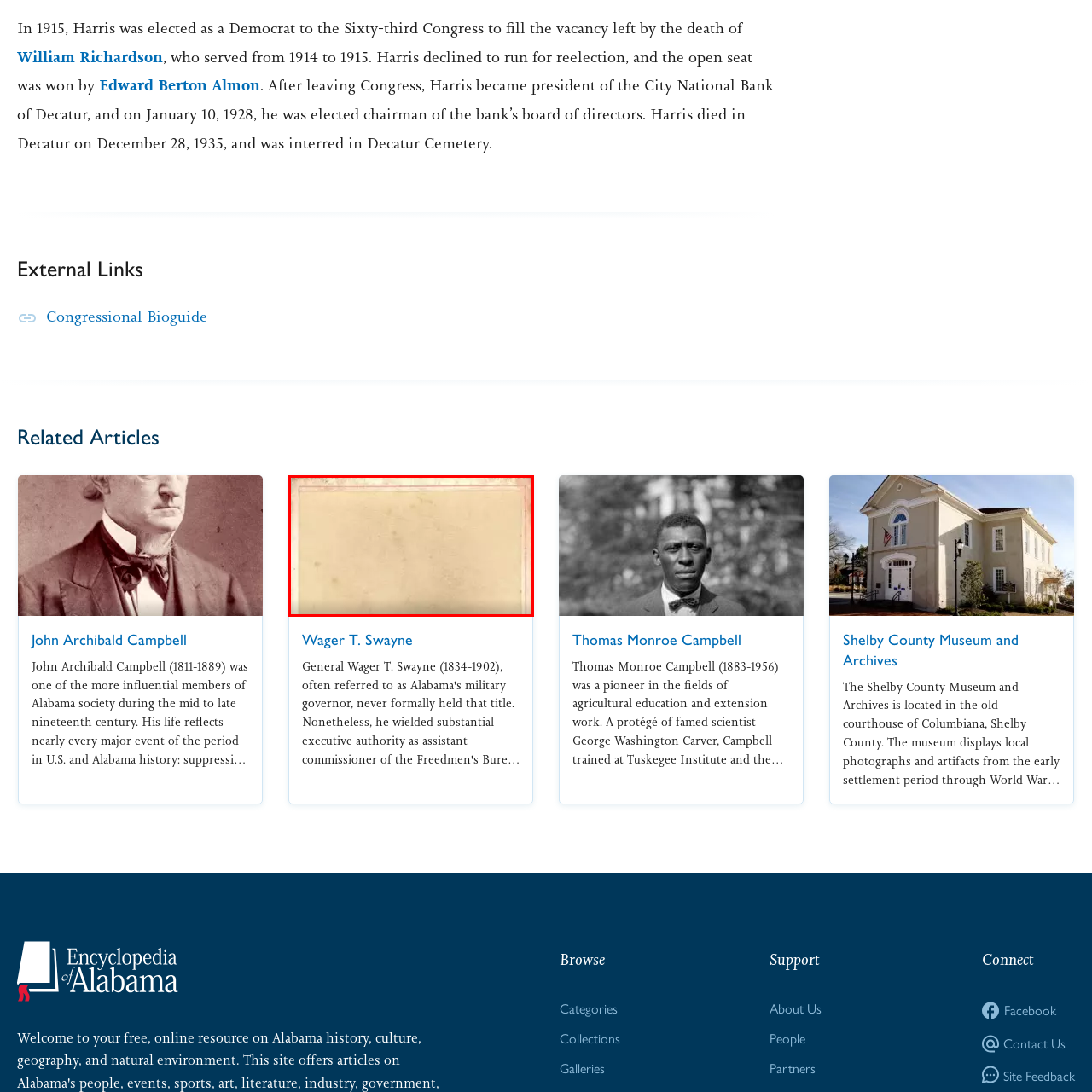What is the probable age of the card?
Examine the visual content inside the red box and reply with a single word or brief phrase that best answers the question.

Old or vintage